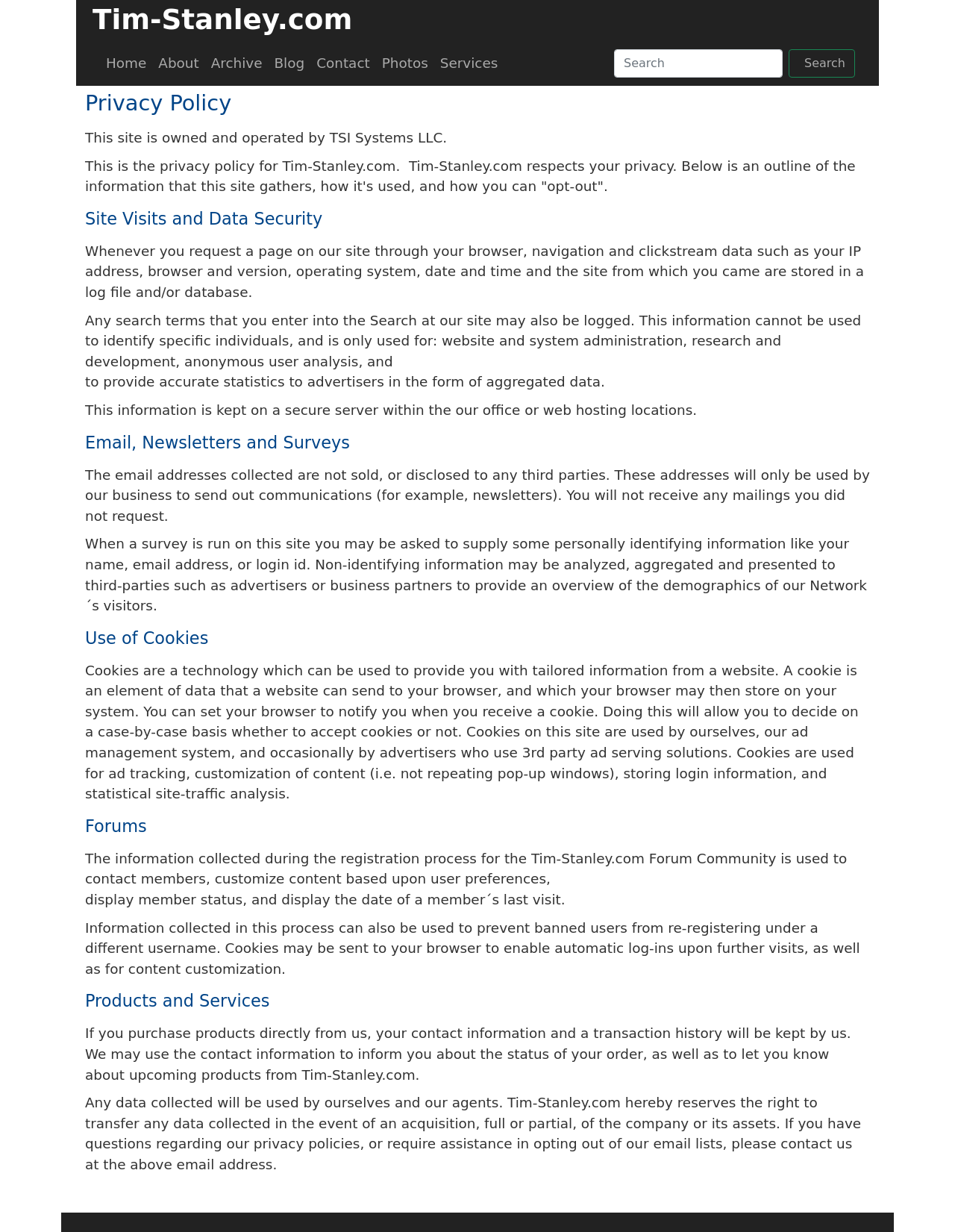What happens to user data in the event of an acquisition?
Using the image as a reference, answer with just one word or a short phrase.

It may be transferred